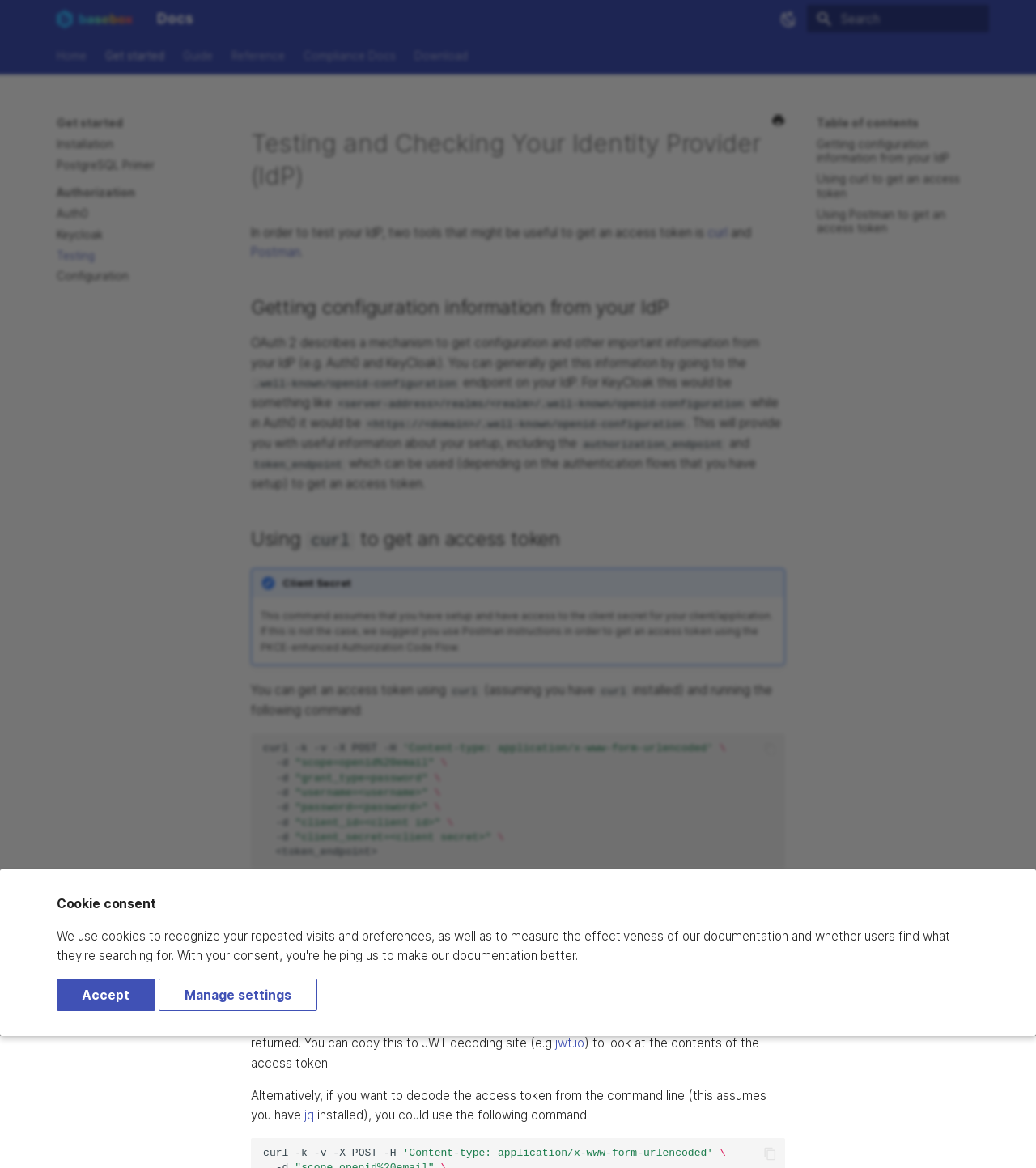Provide the bounding box coordinates of the HTML element this sentence describes: "jwt.io".

[0.536, 0.883, 0.564, 0.896]